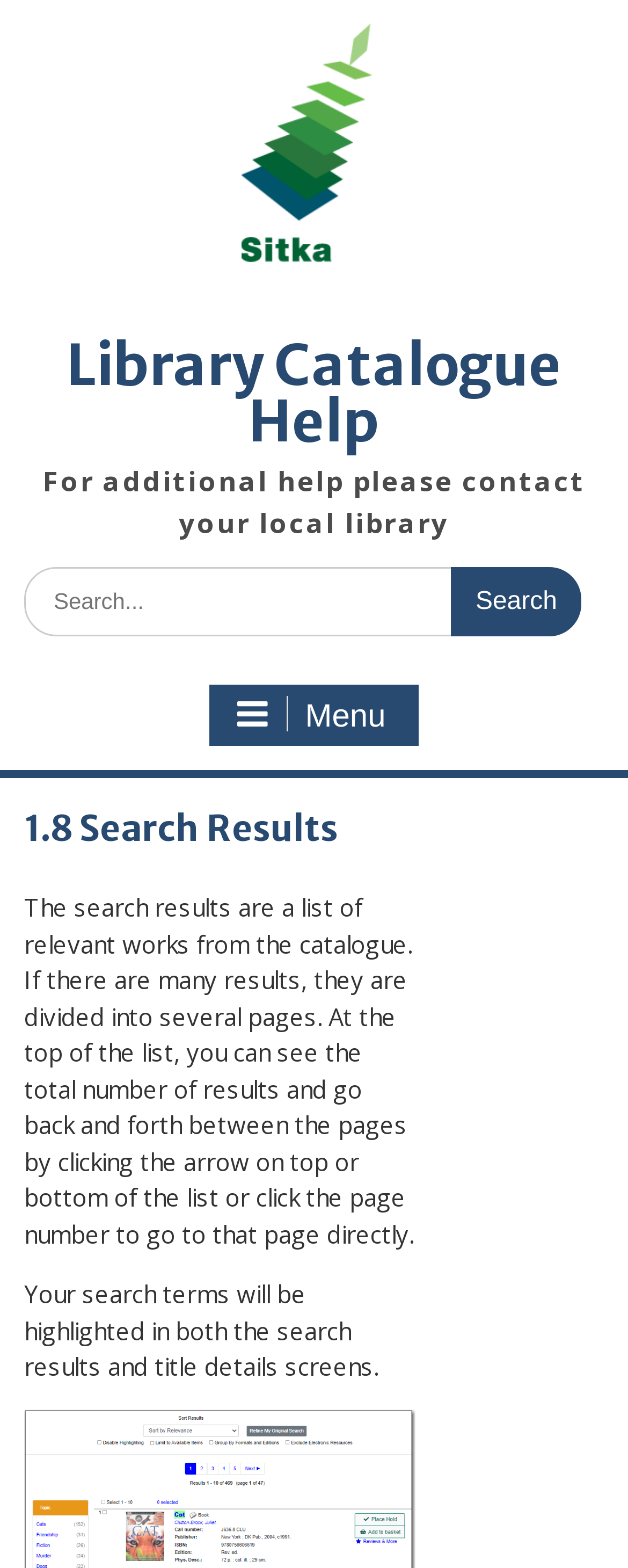Use a single word or phrase to respond to the question:
What is the function of the menu button?

To expand menu